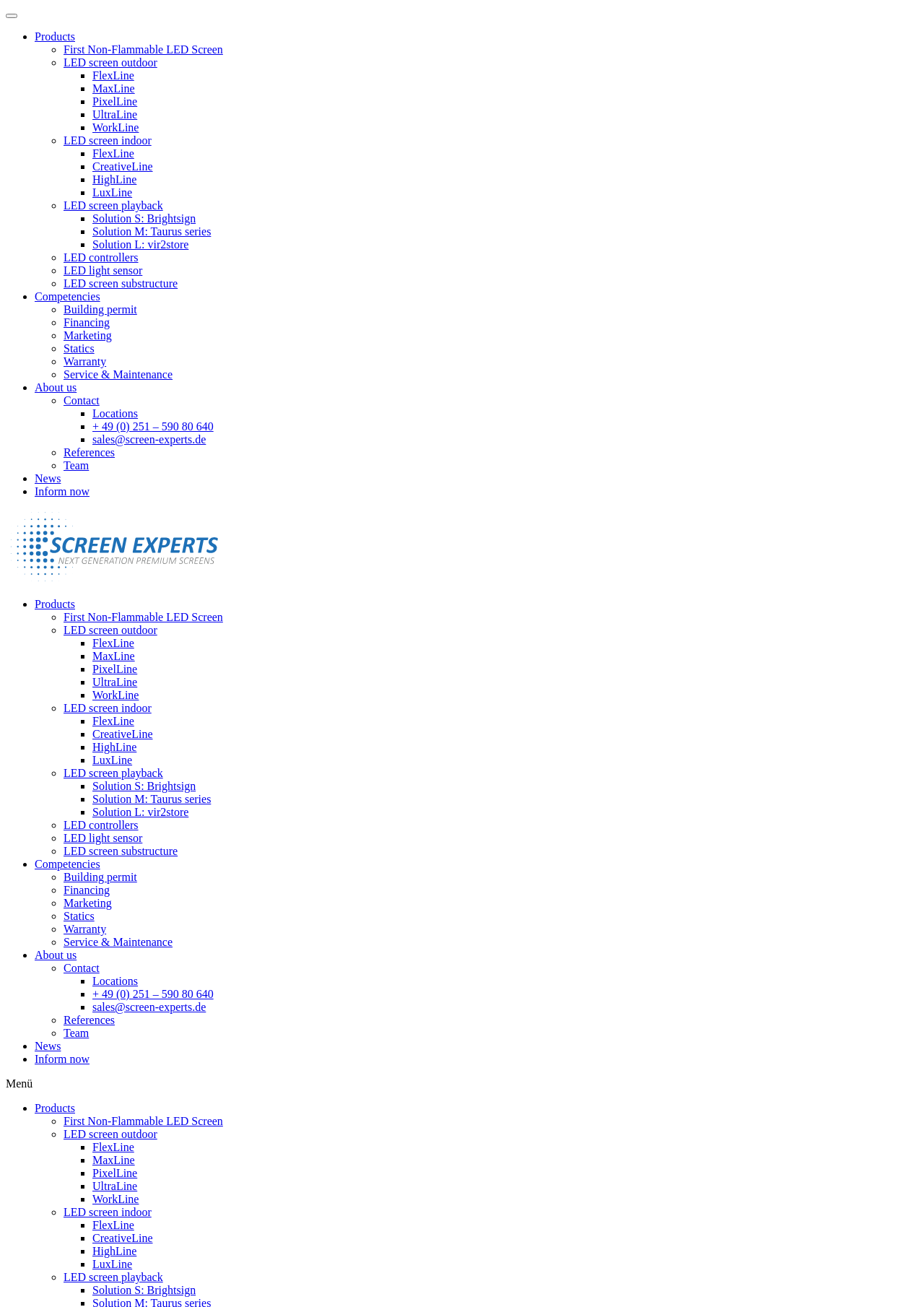Determine the bounding box coordinates of the clickable element necessary to fulfill the instruction: "Click on the 'Contact' link". Provide the coordinates as four float numbers within the 0 to 1 range, i.e., [left, top, right, bottom].

[0.069, 0.302, 0.108, 0.311]